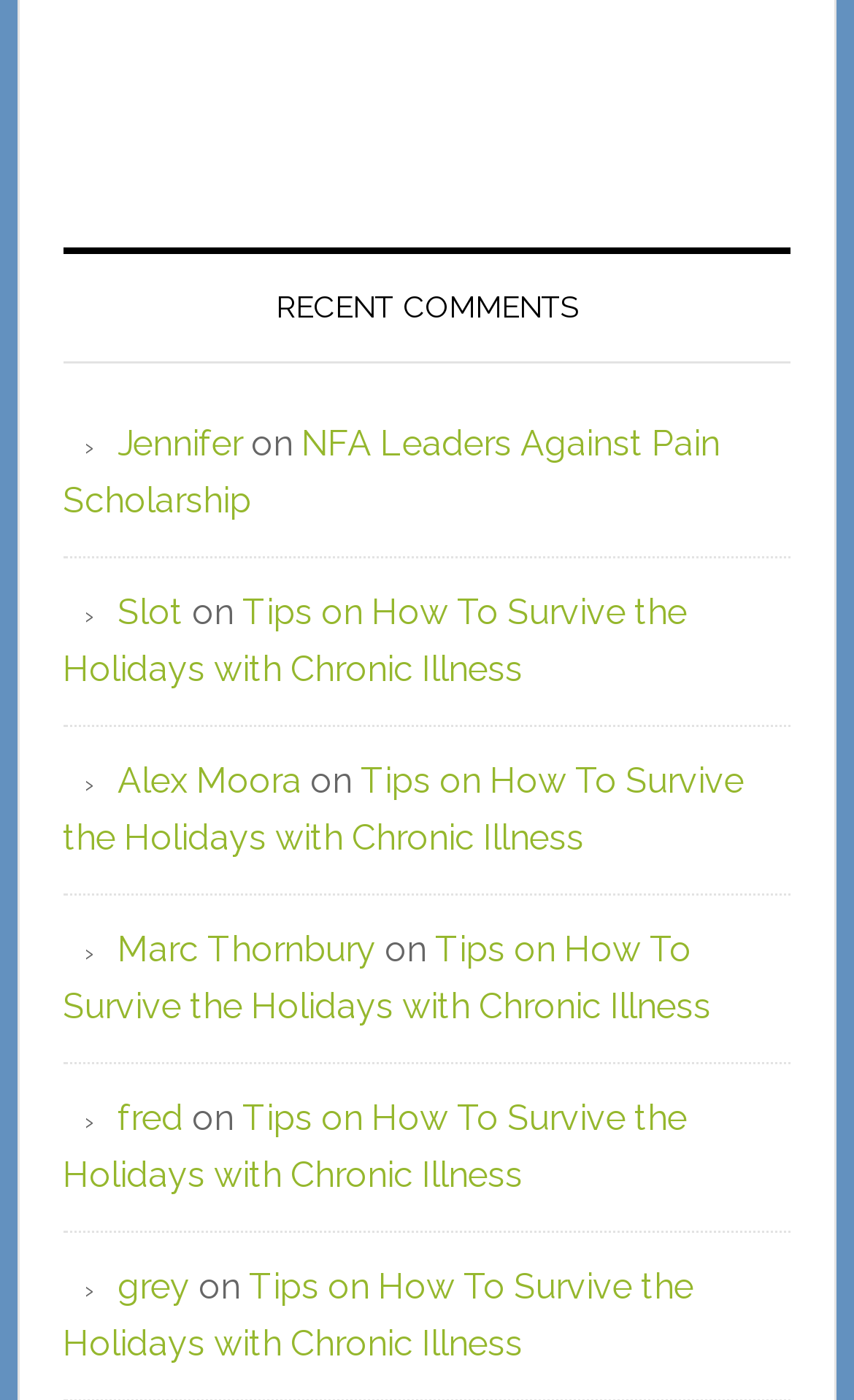How many comments are listed?
Answer the question using a single word or phrase, according to the image.

5